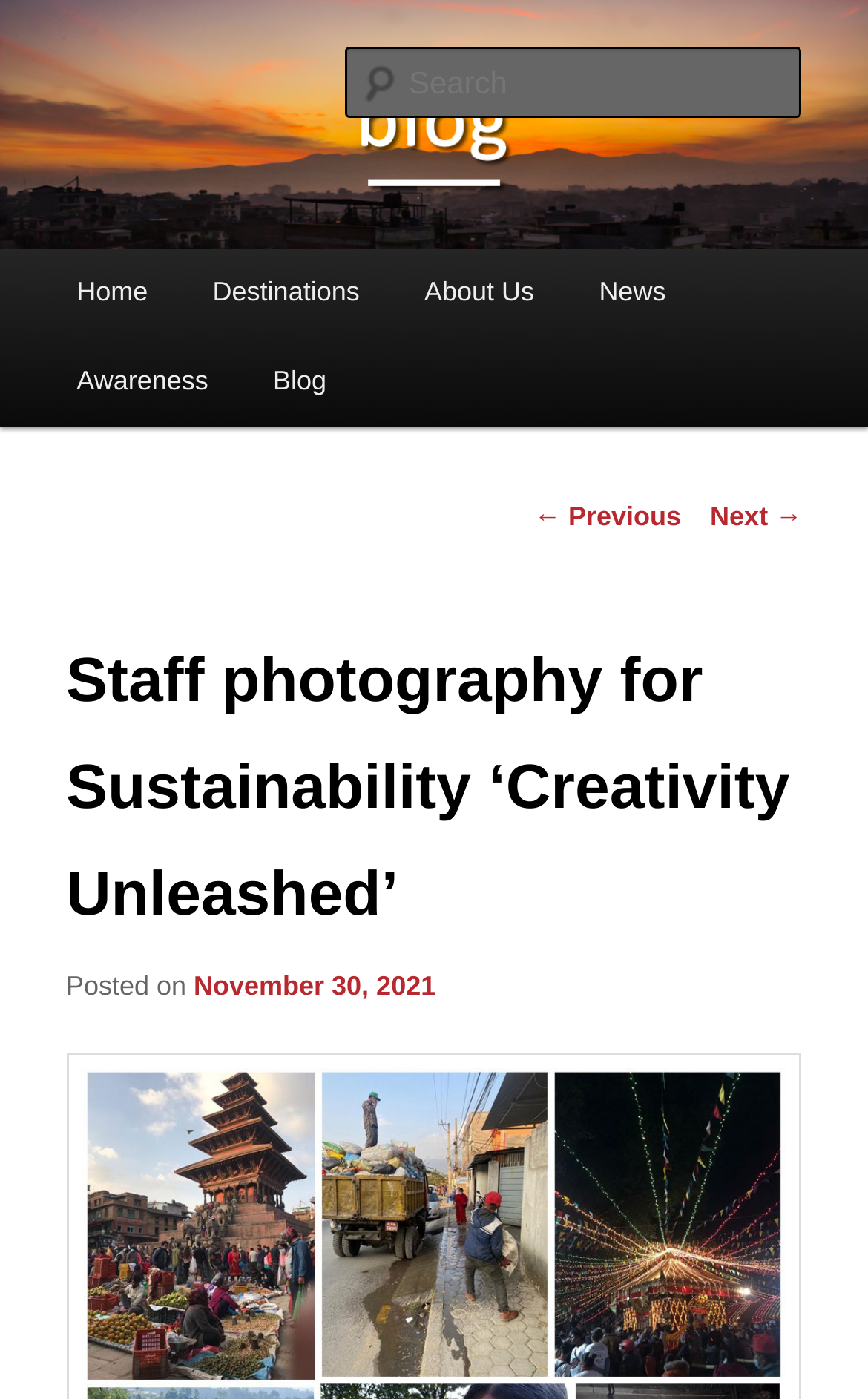Locate the bounding box coordinates of the area that needs to be clicked to fulfill the following instruction: "Click on VIEW ALL". The coordinates should be in the format of four float numbers between 0 and 1, namely [left, top, right, bottom].

None